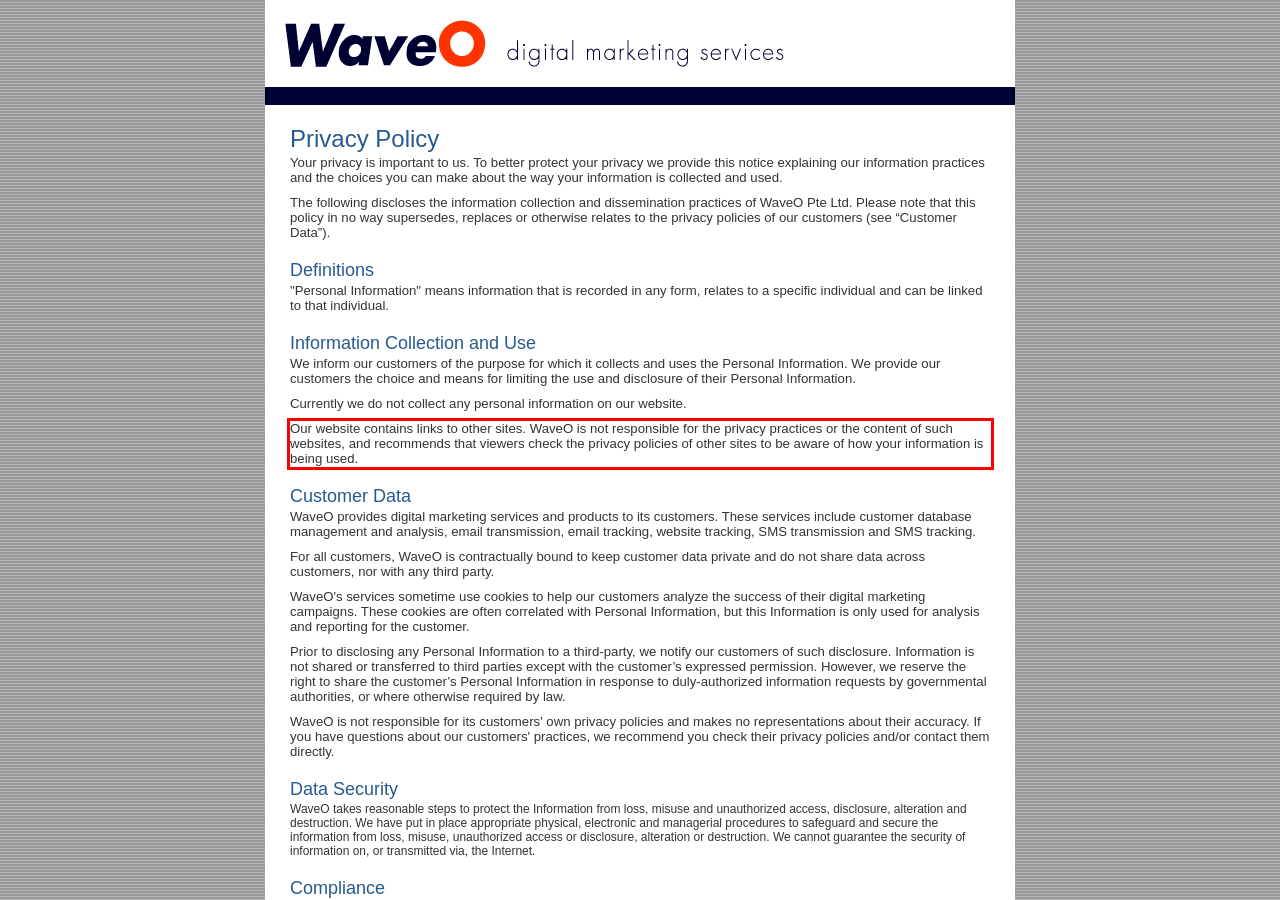View the screenshot of the webpage and identify the UI element surrounded by a red bounding box. Extract the text contained within this red bounding box.

Our website contains links to other sites. WaveO is not responsible for the privacy practices or the content of such websites, and recommends that viewers check the privacy policies of other sites to be aware of how your information is being used.